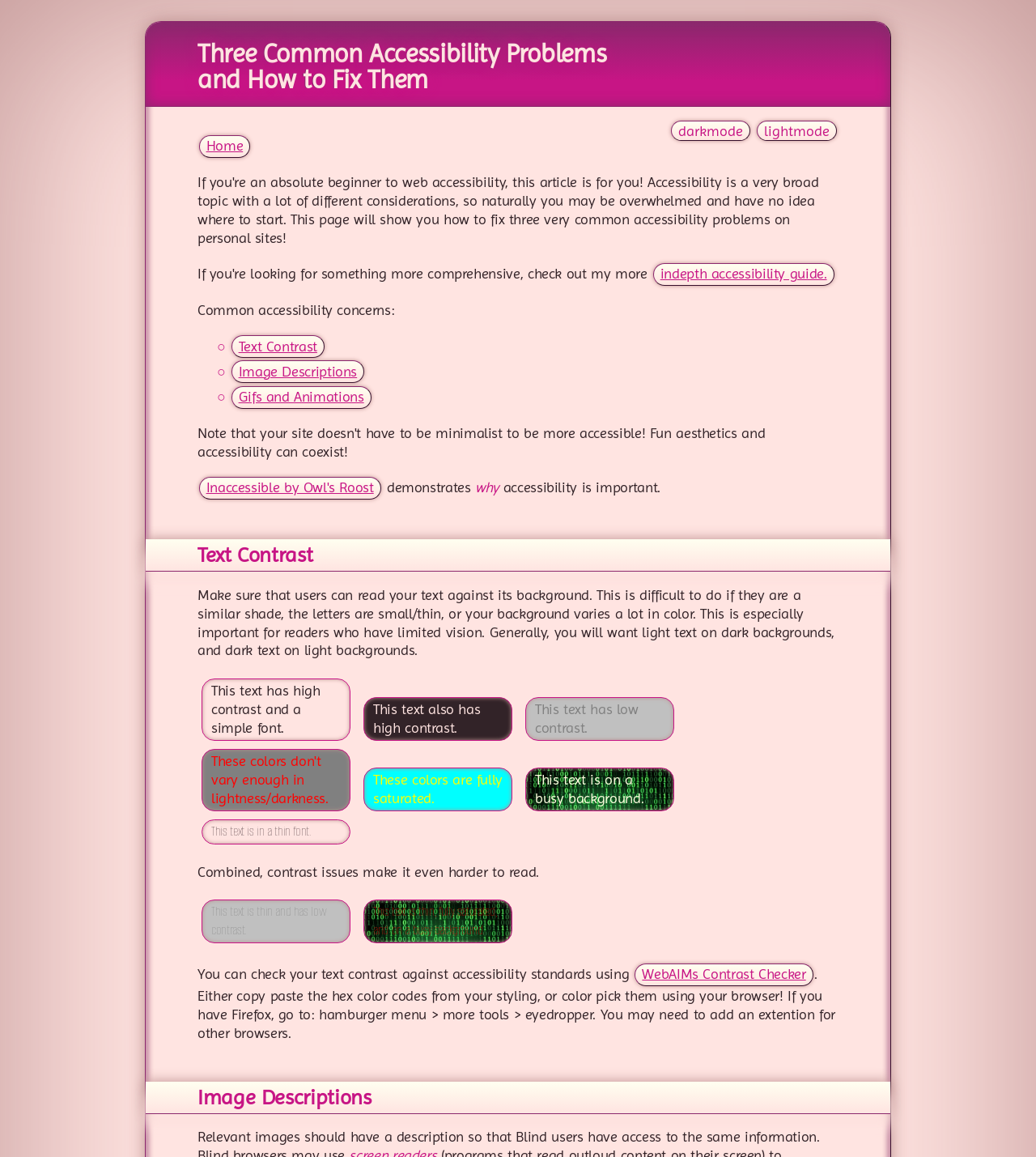Please identify the bounding box coordinates of the element on the webpage that should be clicked to follow this instruction: "Click the 'Home' link". The bounding box coordinates should be given as four float numbers between 0 and 1, formatted as [left, top, right, bottom].

[0.192, 0.117, 0.242, 0.136]